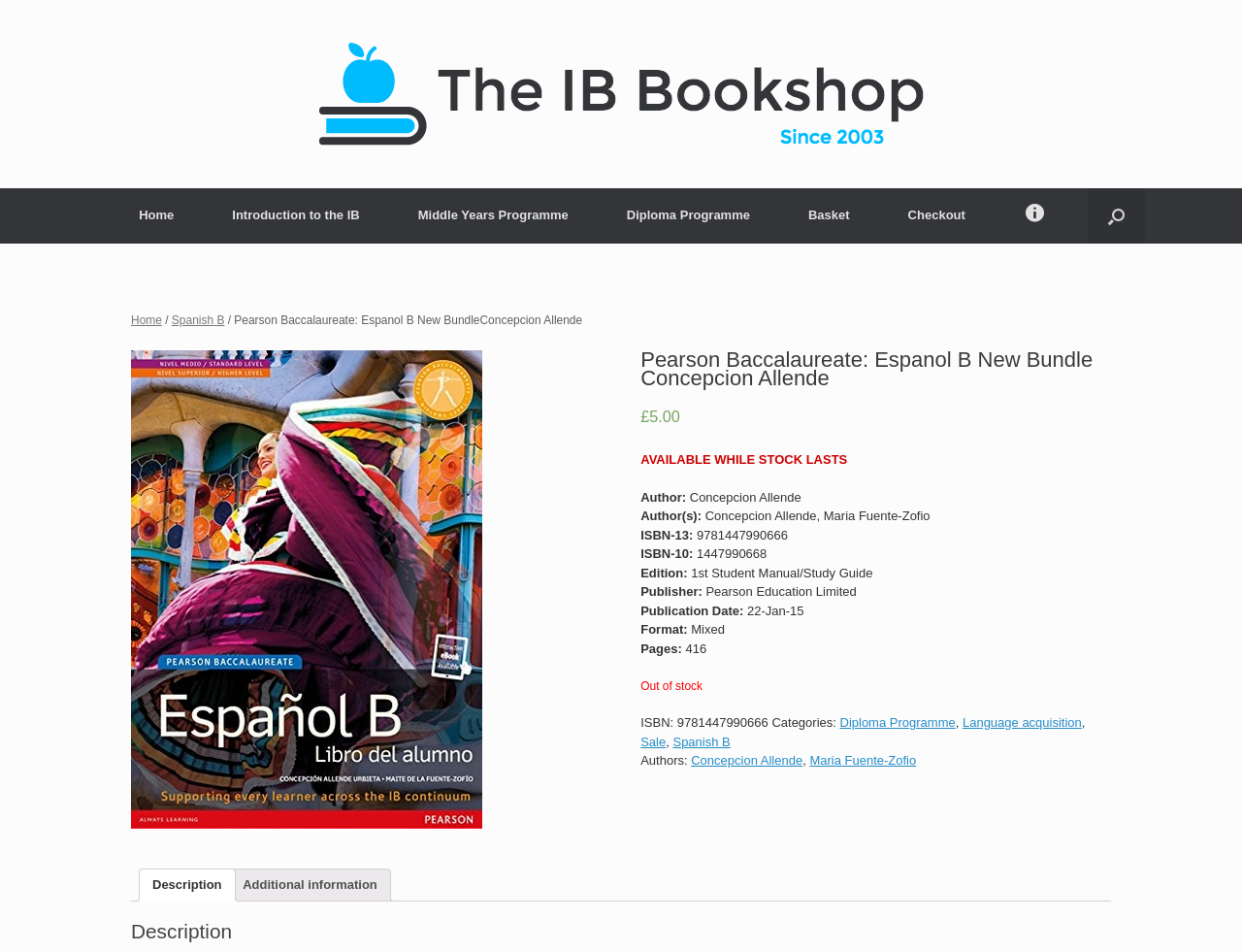What is the ISBN-13 of the book?
Answer the question with a detailed explanation, including all necessary information.

The ISBN-13 of the book can be found in the section where the book details are listed. It is indicated by the label 'ISBN-13:' followed by the numerical value '9781447990666'.